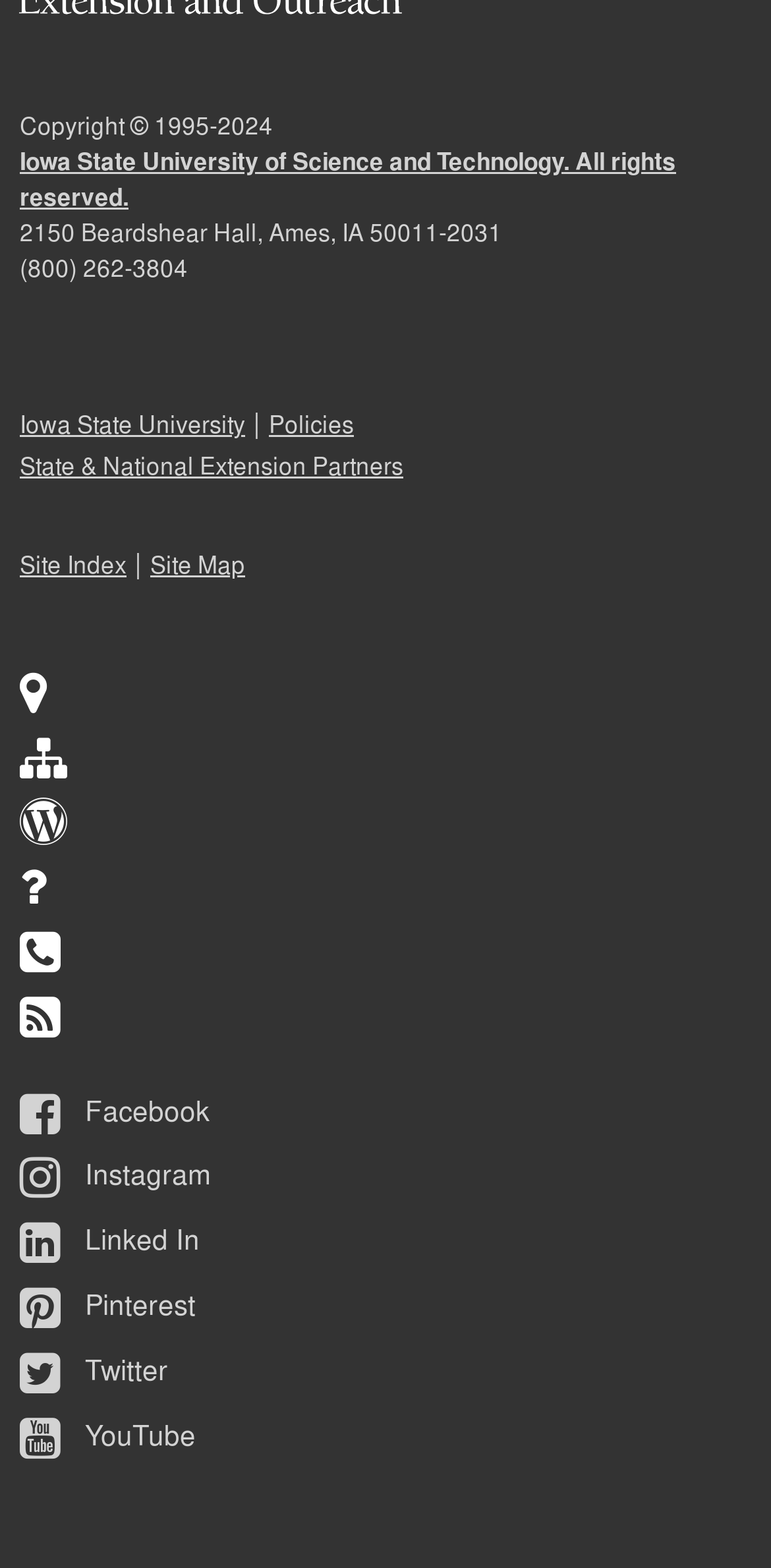Identify the bounding box for the UI element described as: "Subscribe to our News Feeds". Ensure the coordinates are four float numbers between 0 and 1, formatted as [left, top, right, bottom].

[0.026, 0.633, 0.956, 0.671]